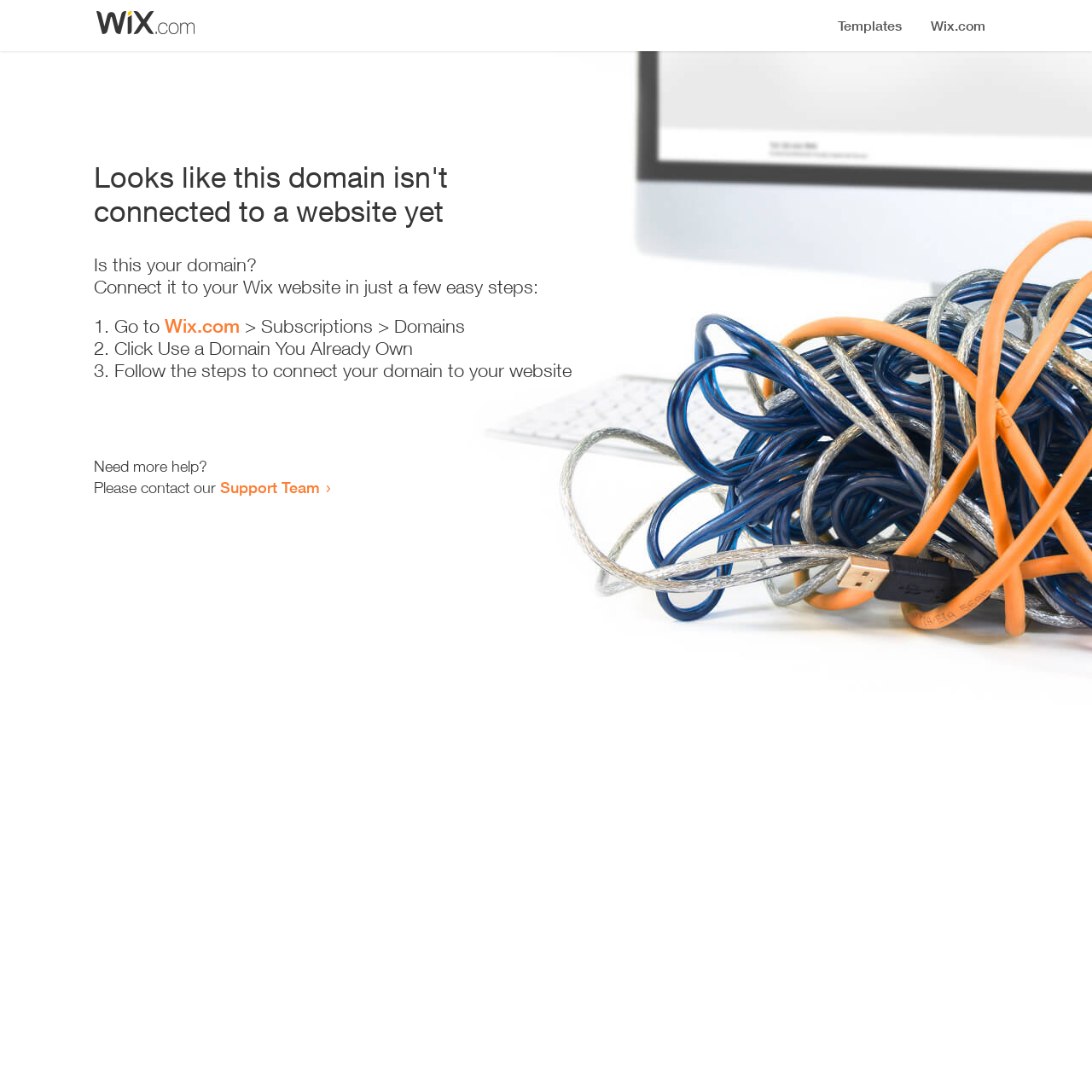Given the element description "Support Team", identify the bounding box of the corresponding UI element.

[0.202, 0.438, 0.293, 0.455]